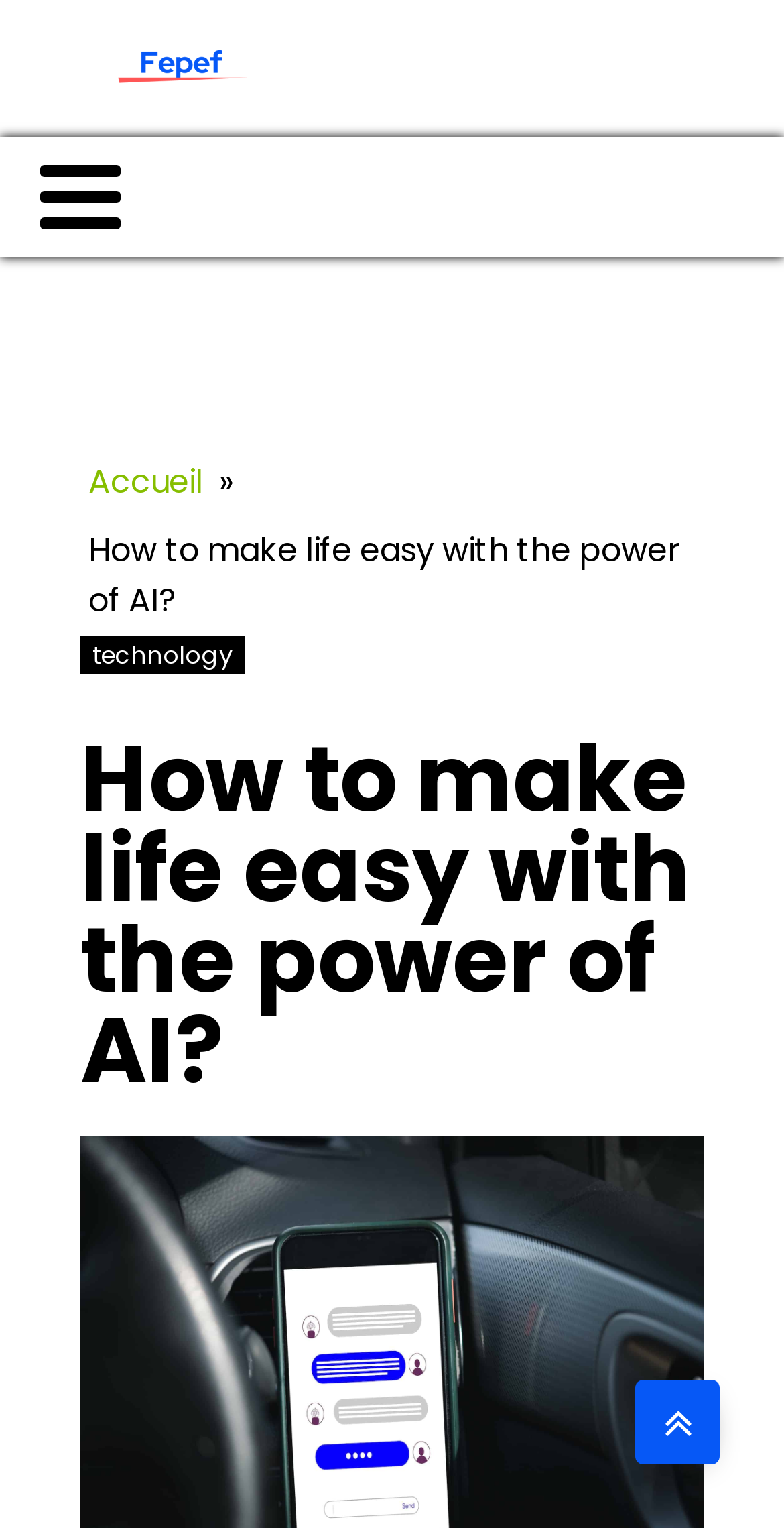How many links are present in the top section of the webpage?
Refer to the image and answer the question using a single word or phrase.

2